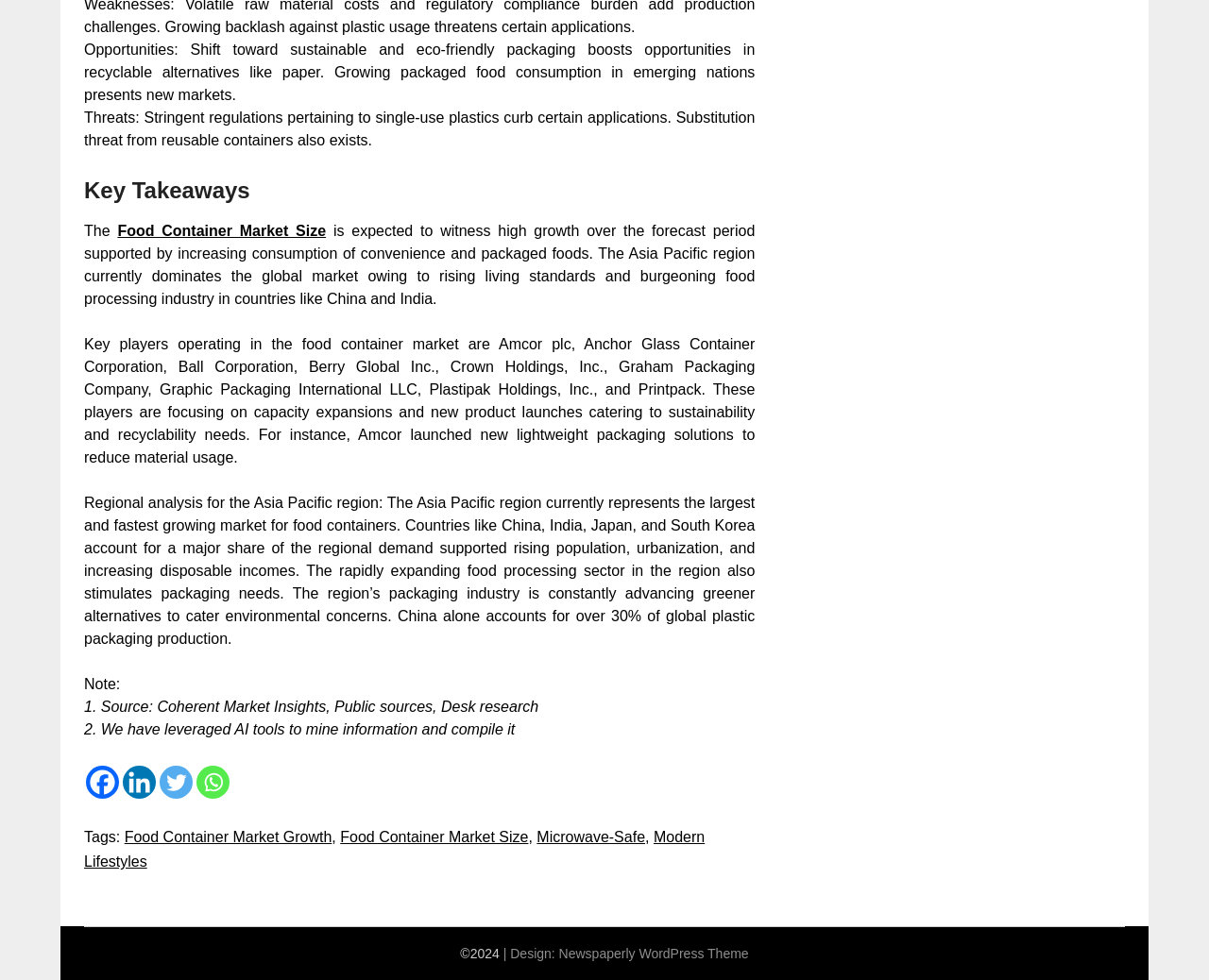Which region dominates the global food container market?
We need a detailed and meticulous answer to the question.

According to the text, the Asia Pacific region currently dominates the global market owing to rising living standards and burgeoning food processing industry in countries like China and India.